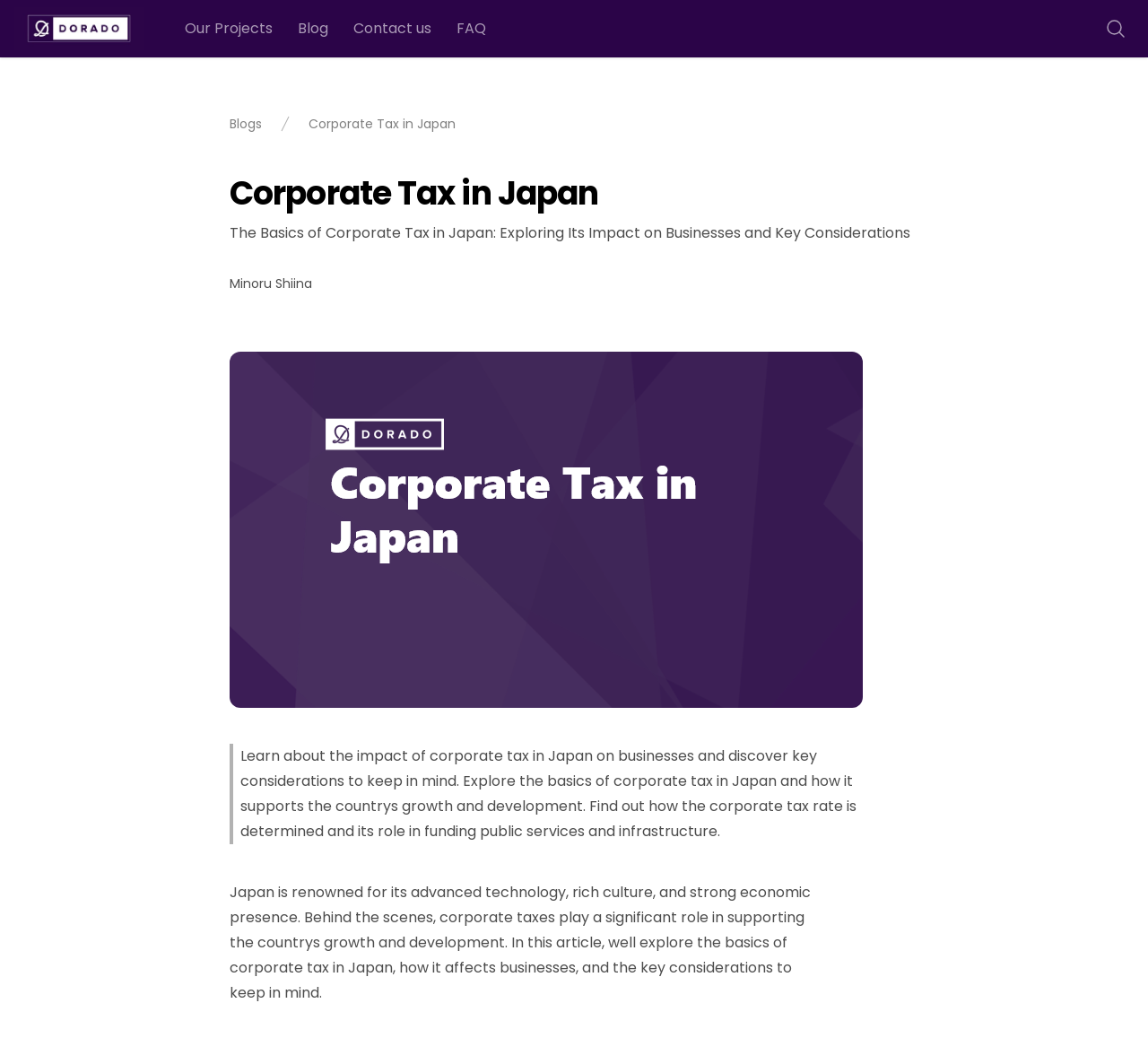What is the author of this blog post?
Please give a detailed and elaborate explanation in response to the question.

The link 'Minoru Shiina' is present below the heading, indicating that Minoru Shiina is the author of this blog post.